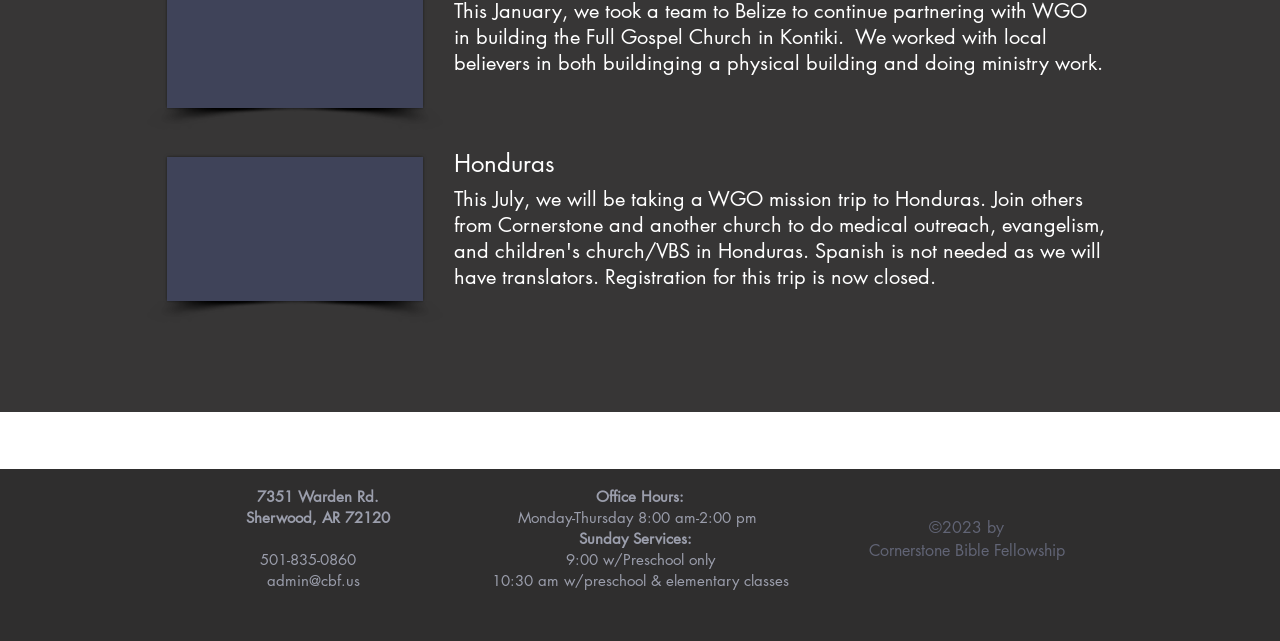What are the office hours of the church?
Using the information presented in the image, please offer a detailed response to the question.

I found the office hours of the church by looking at the contact information section, where the address and phone number are also located. The text 'Office Hours: Monday-Thursday 8:00 am-2:00 pm' indicates the office hours of the church.